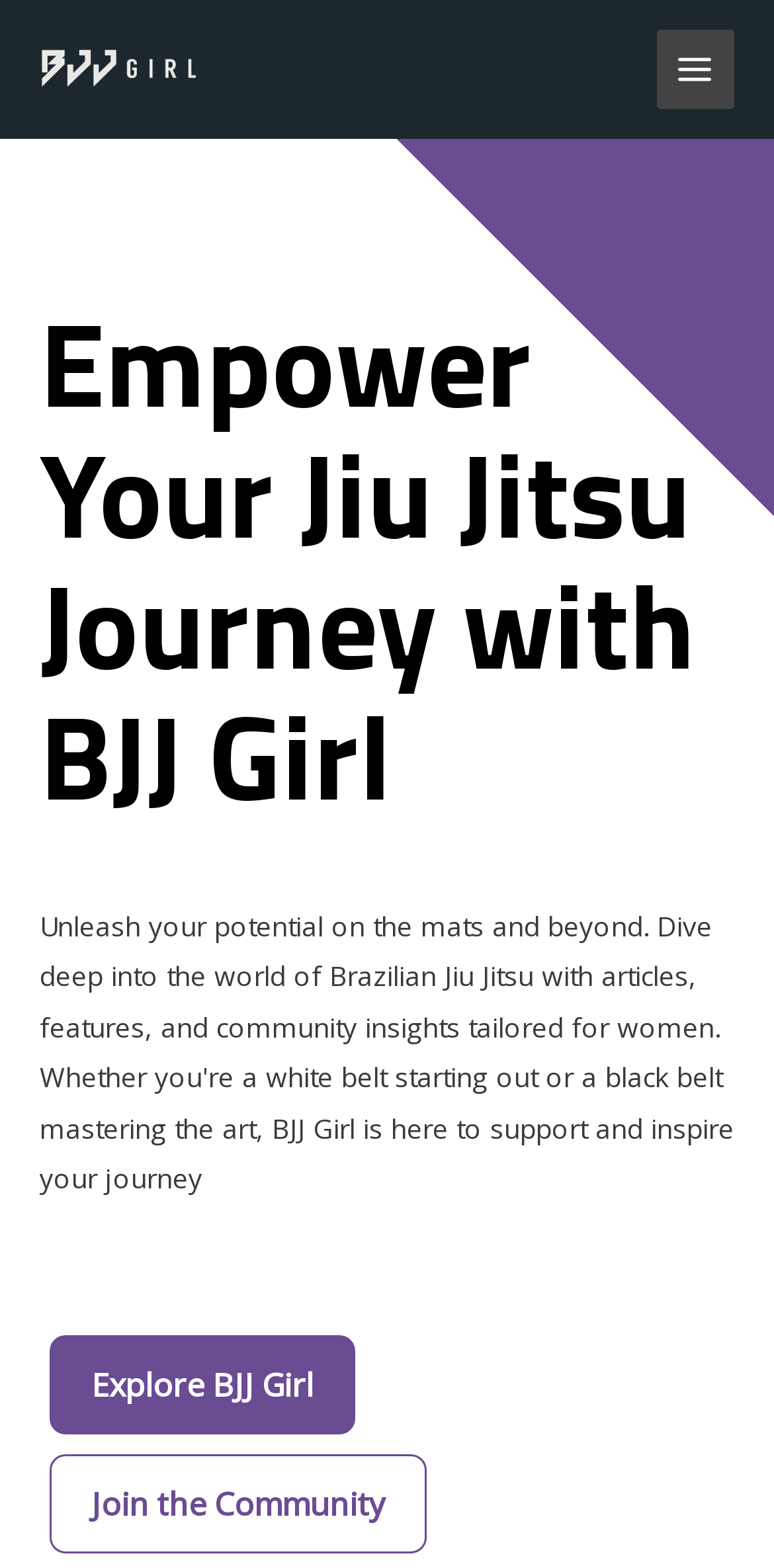What is the purpose of the MAIN MENU button?
Look at the screenshot and give a one-word or phrase answer.

To expand or collapse the menu